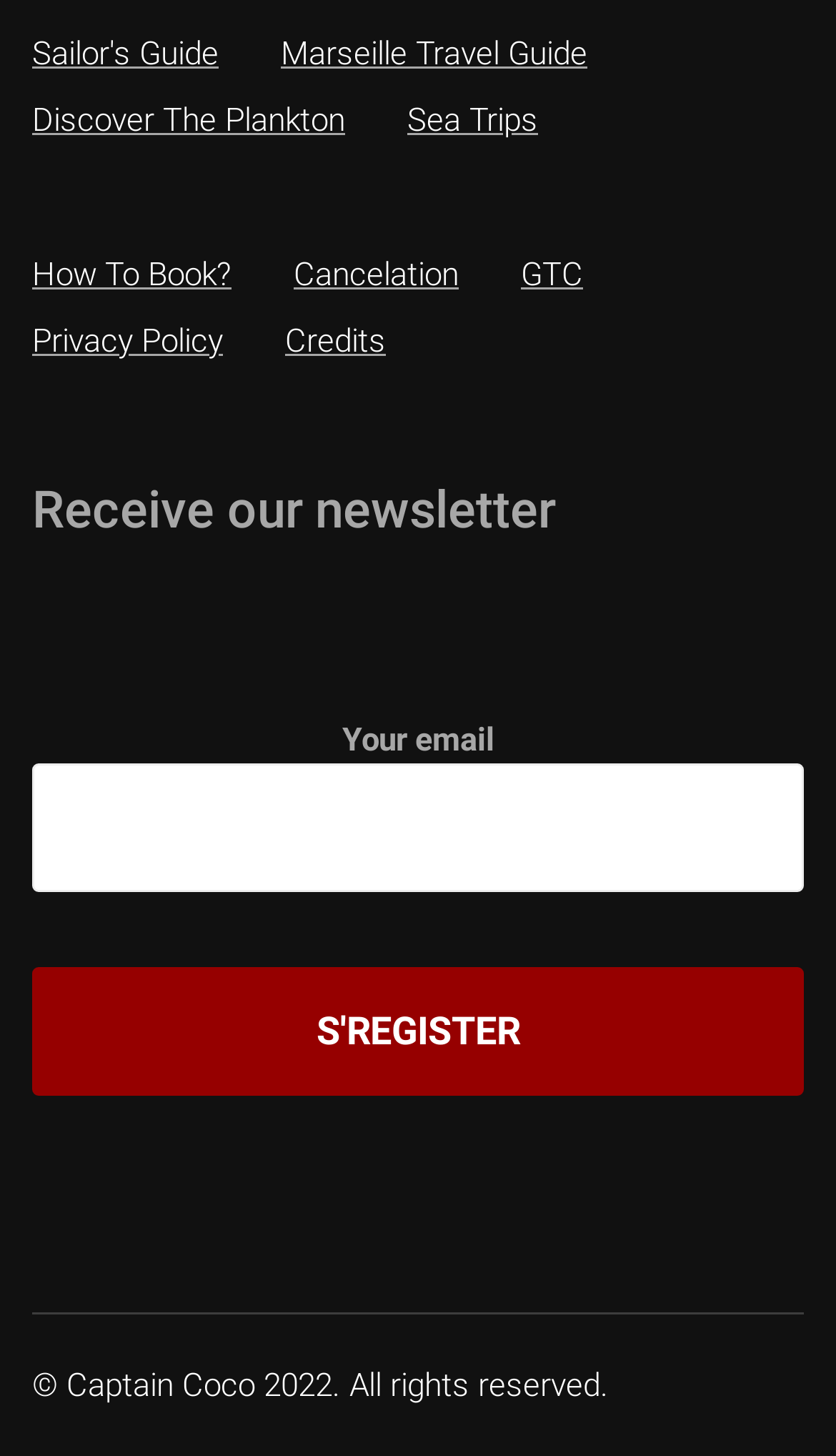How many navigation links are at the top?
From the image, provide a succinct answer in one word or a short phrase.

6